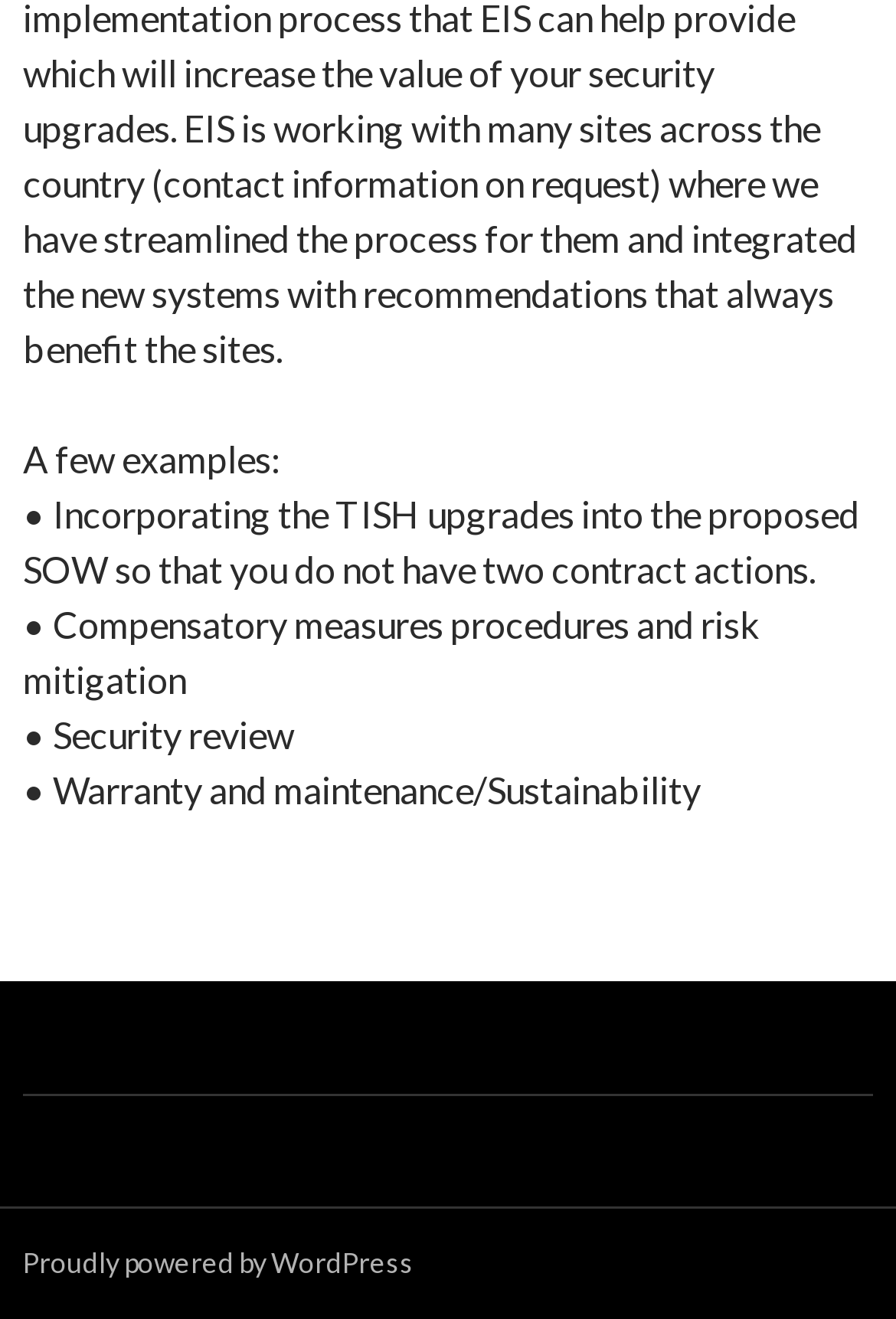Predict the bounding box coordinates for the UI element described as: "Proudly powered by WordPress". The coordinates should be four float numbers between 0 and 1, presented as [left, top, right, bottom].

[0.026, 0.944, 0.462, 0.97]